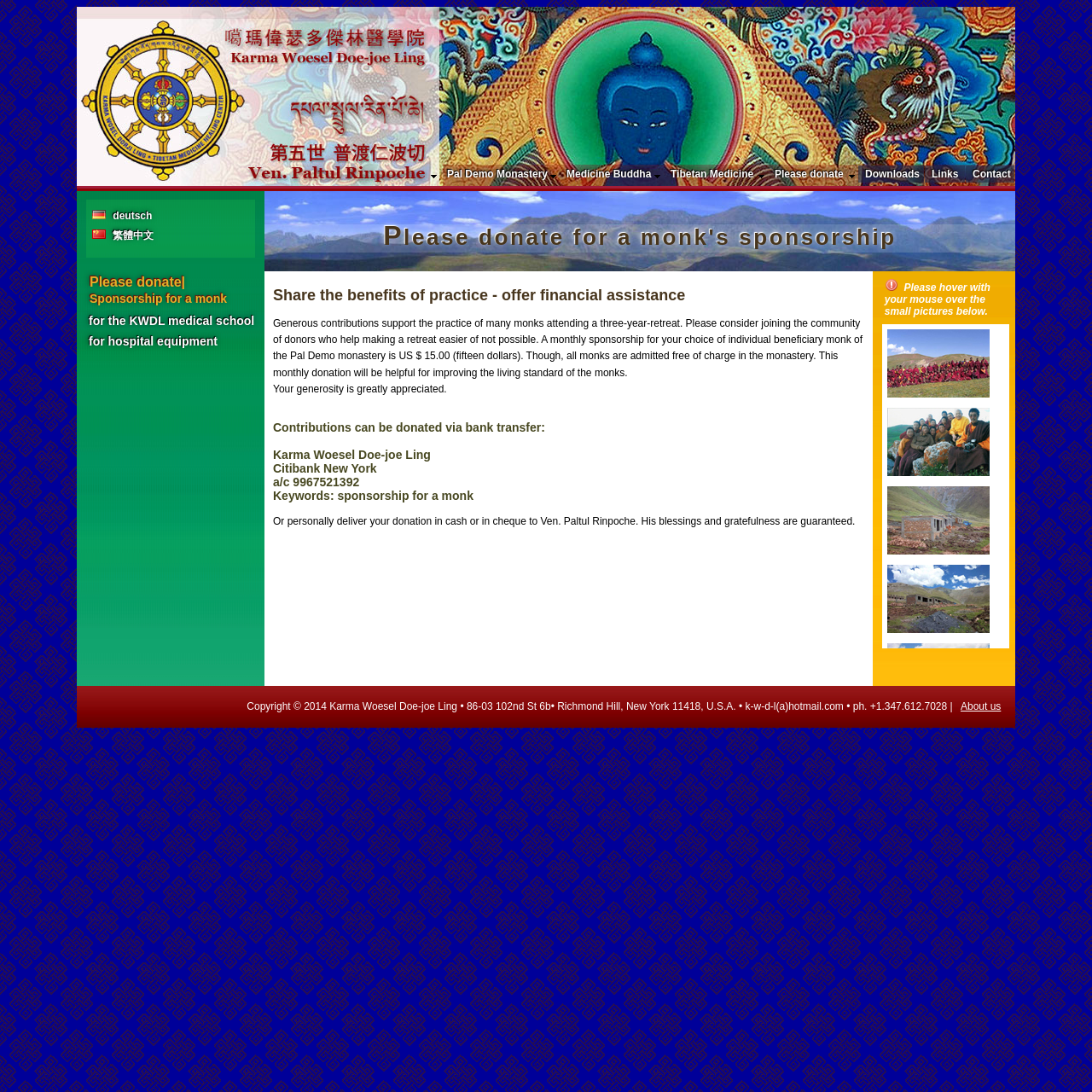What is the purpose of the donations mentioned on the webpage?
Provide an in-depth and detailed explanation in response to the question.

I found the answer by reading the text on the webpage, specifically the part that says 'Generous contributions support the practice of many monks attending a three-year-retreat.' This text clearly states the purpose of the donations.